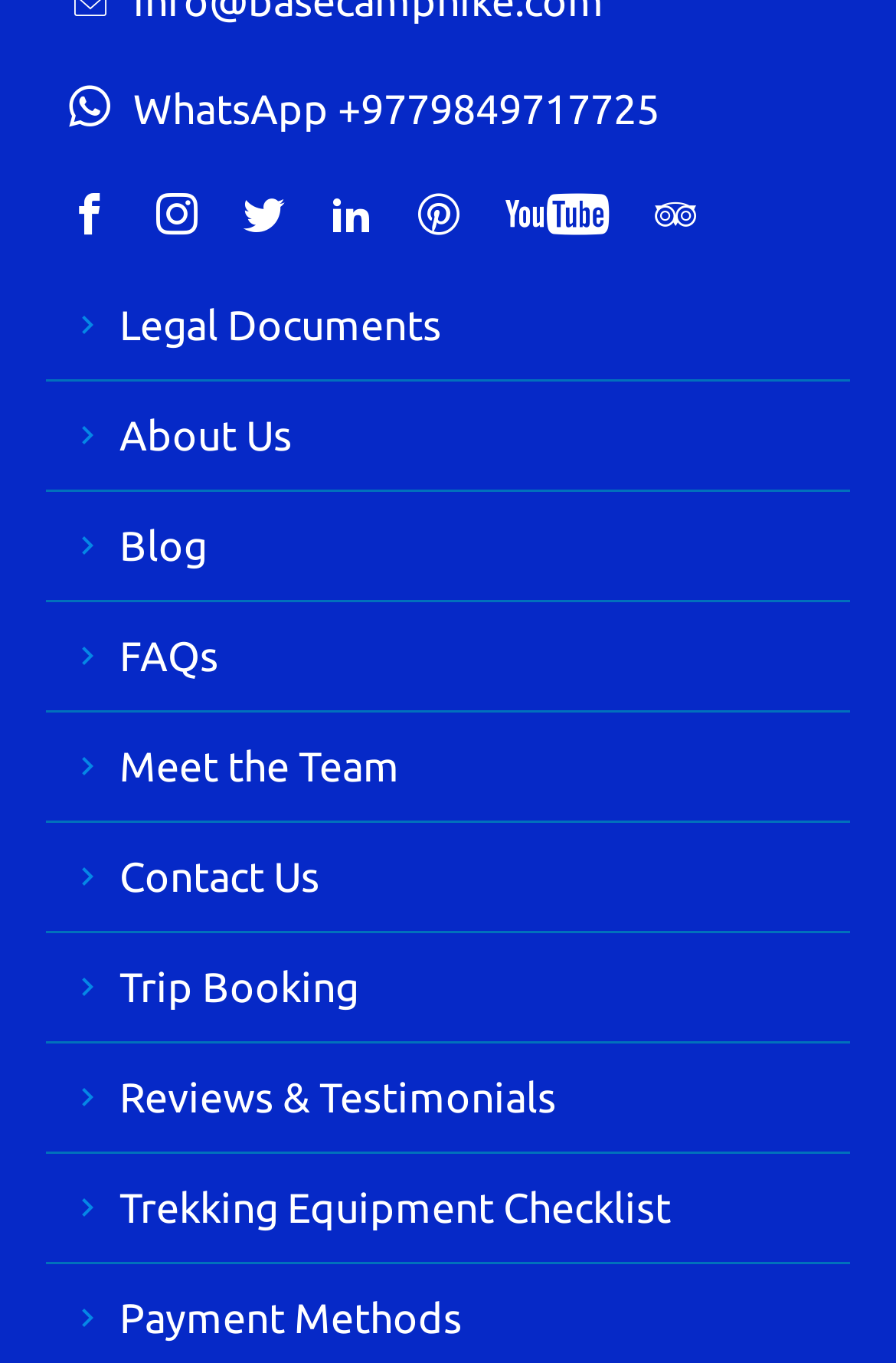Show the bounding box coordinates of the element that should be clicked to complete the task: "Book a Trip".

[0.133, 0.707, 0.4, 0.741]